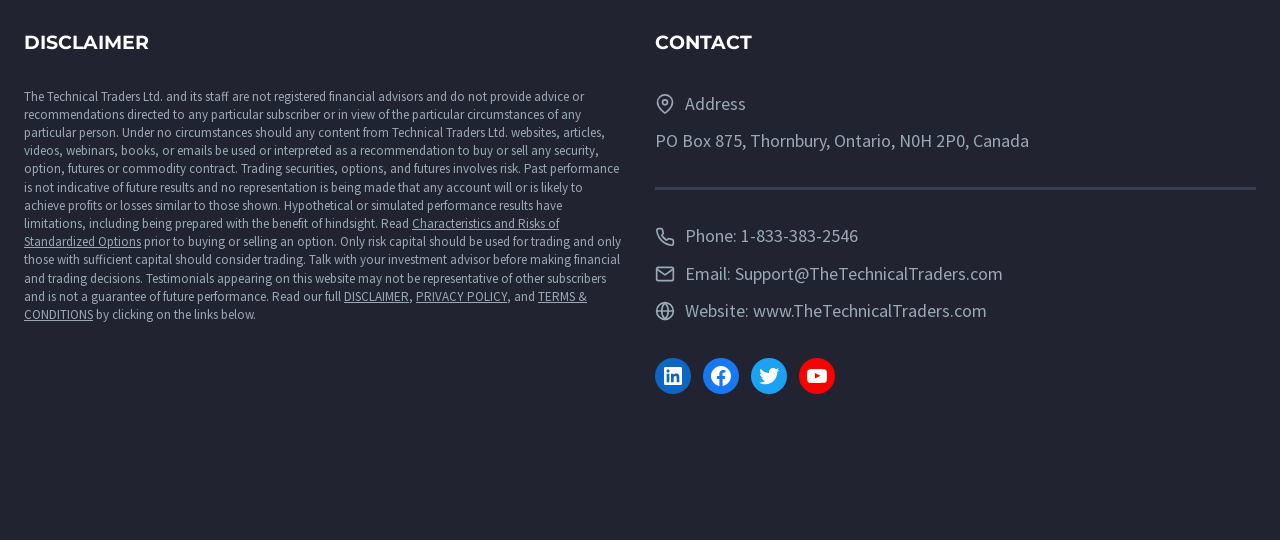What is the company's address?
Please answer using one word or phrase, based on the screenshot.

PO Box 875, Thornbury, Ontario, N0H 2P0, Canada